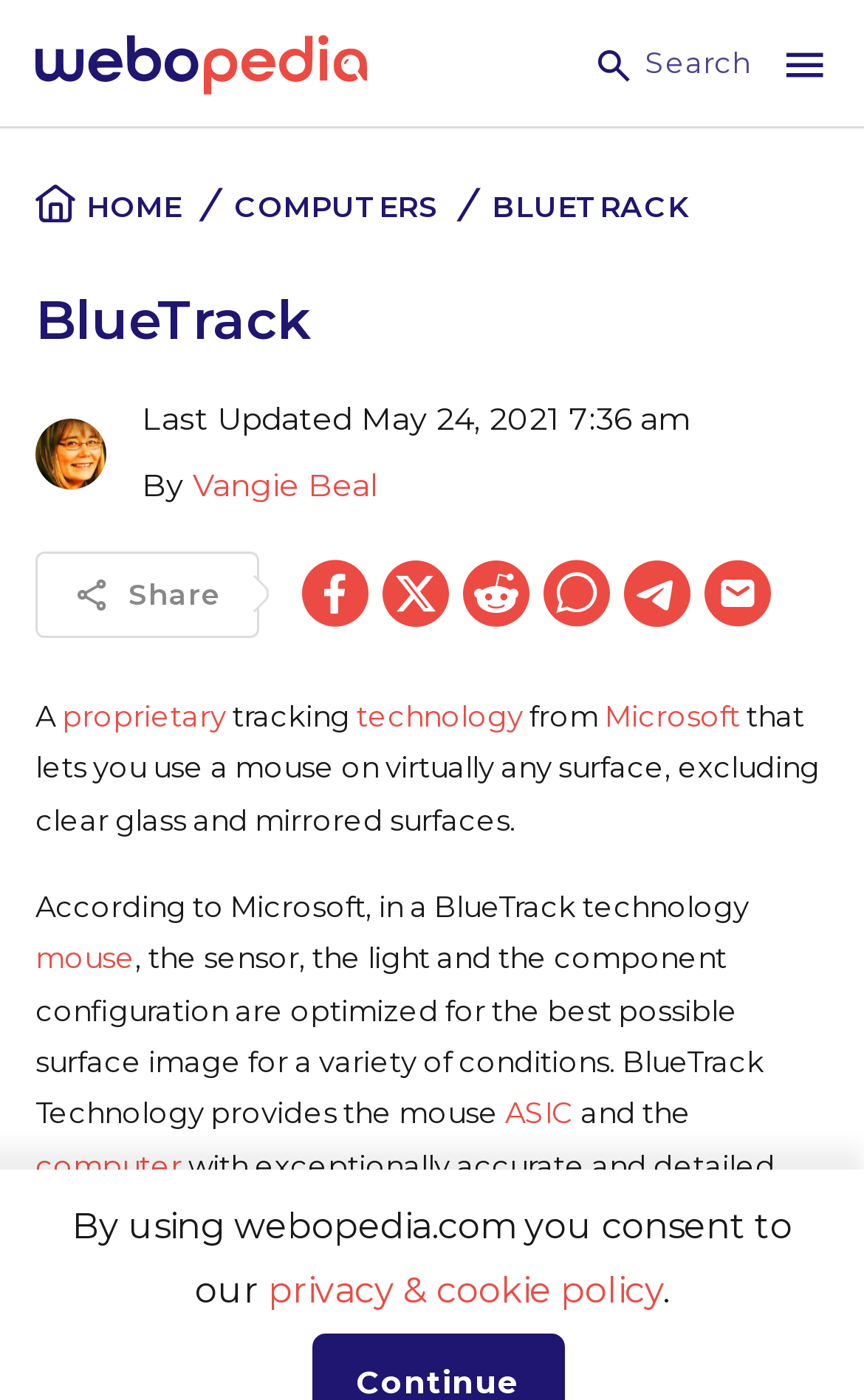Please determine the bounding box coordinates for the UI element described here. Use the format (top-left x, top-left y, bottom-right x, bottom-right y) with values bounded between 0 and 1: Vangie Beal

[0.223, 0.333, 0.436, 0.361]